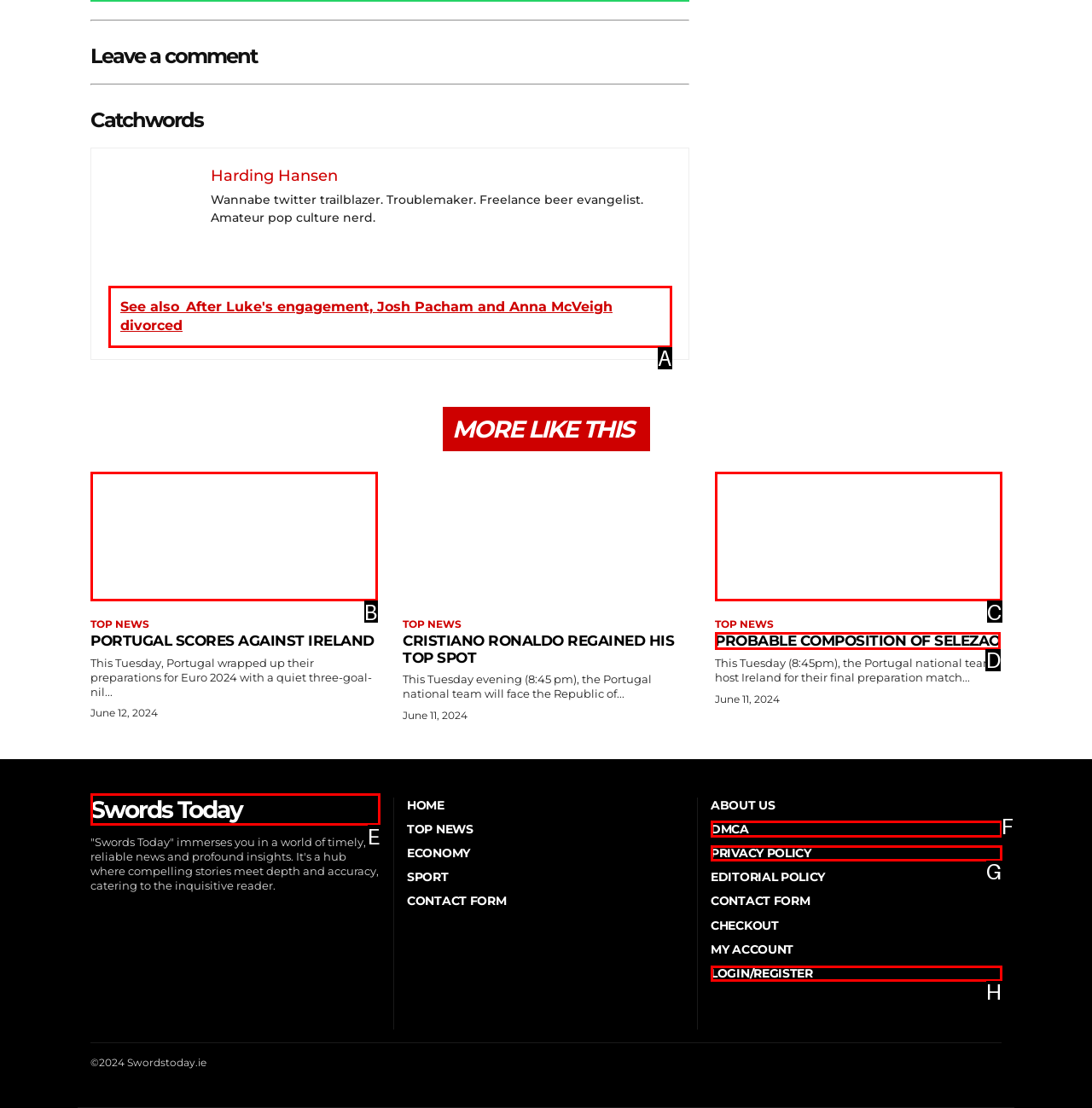Identify the correct UI element to click for the following task: Visit 'Swords Today' Choose the option's letter based on the given choices.

E